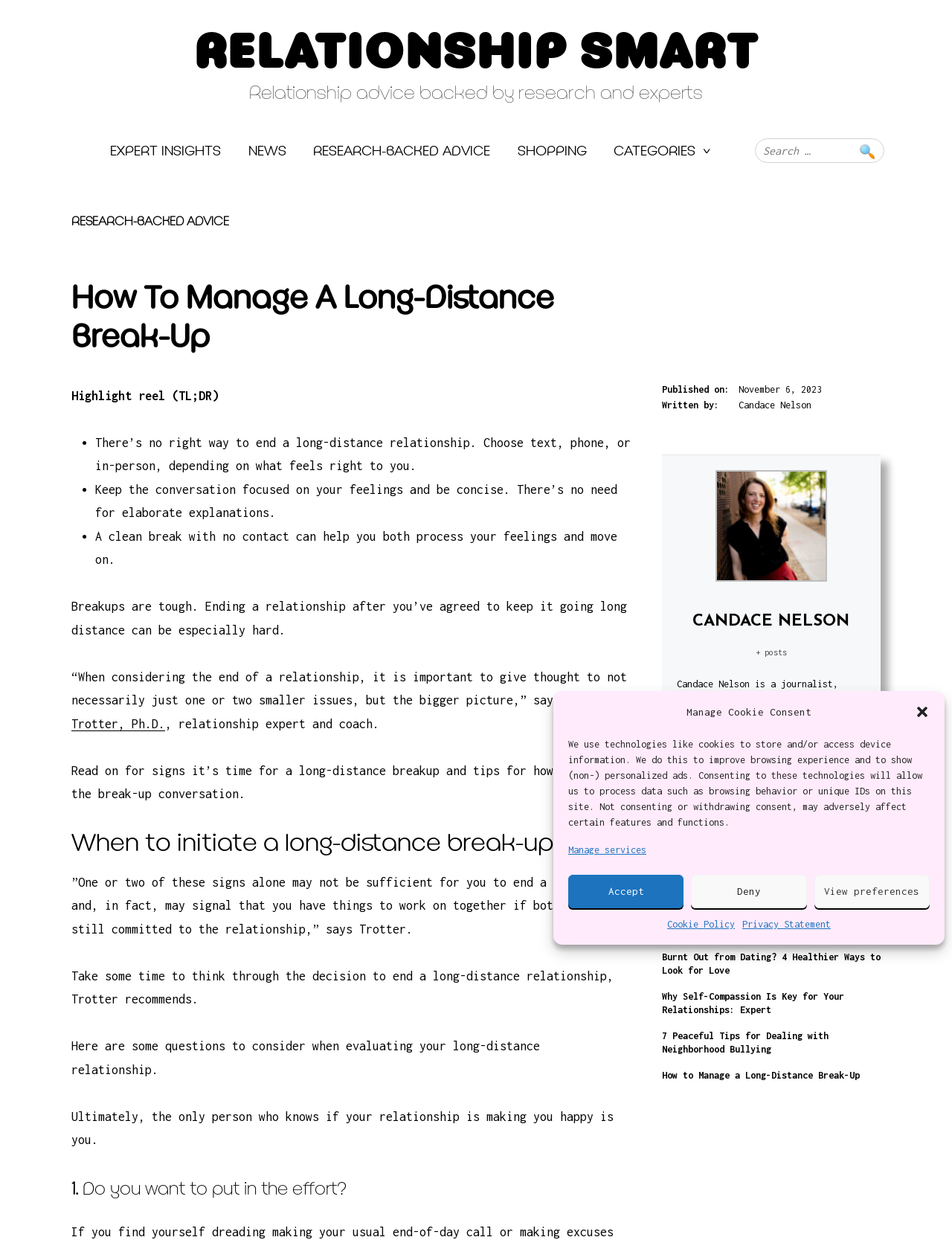Carefully examine the image and provide an in-depth answer to the question: What is the date of publication of the article?

The date of publication of the article can be found by looking at the section 'Published on:' which is located at the bottom of the webpage, and it says 'November 6, 2023'.